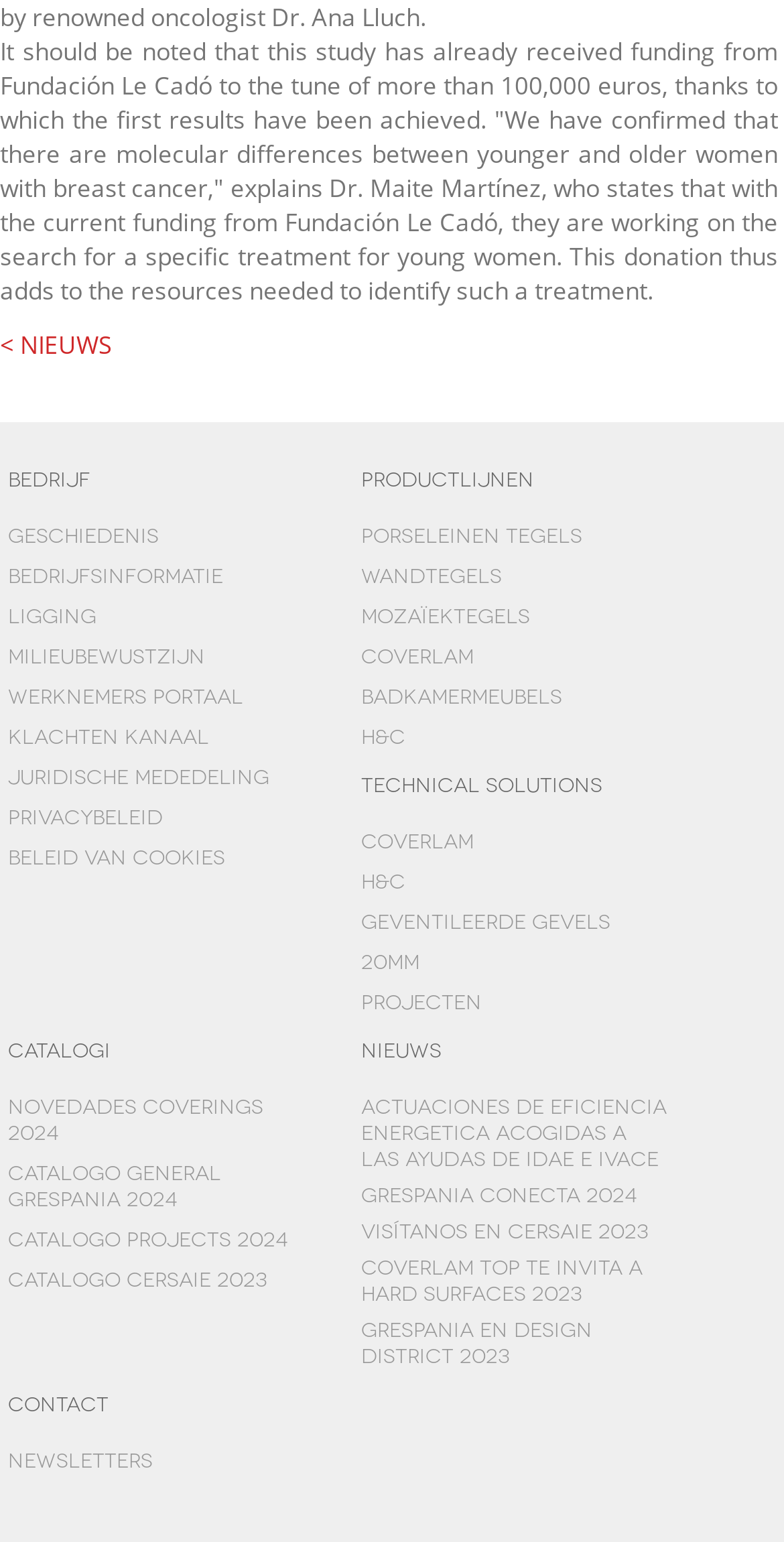What is the name of the foundation mentioned in the webpage?
Analyze the image and provide a thorough answer to the question.

The webpage mentions that the study has received funding from Fundación Le Cadó, which is a foundation that supports breast cancer research.